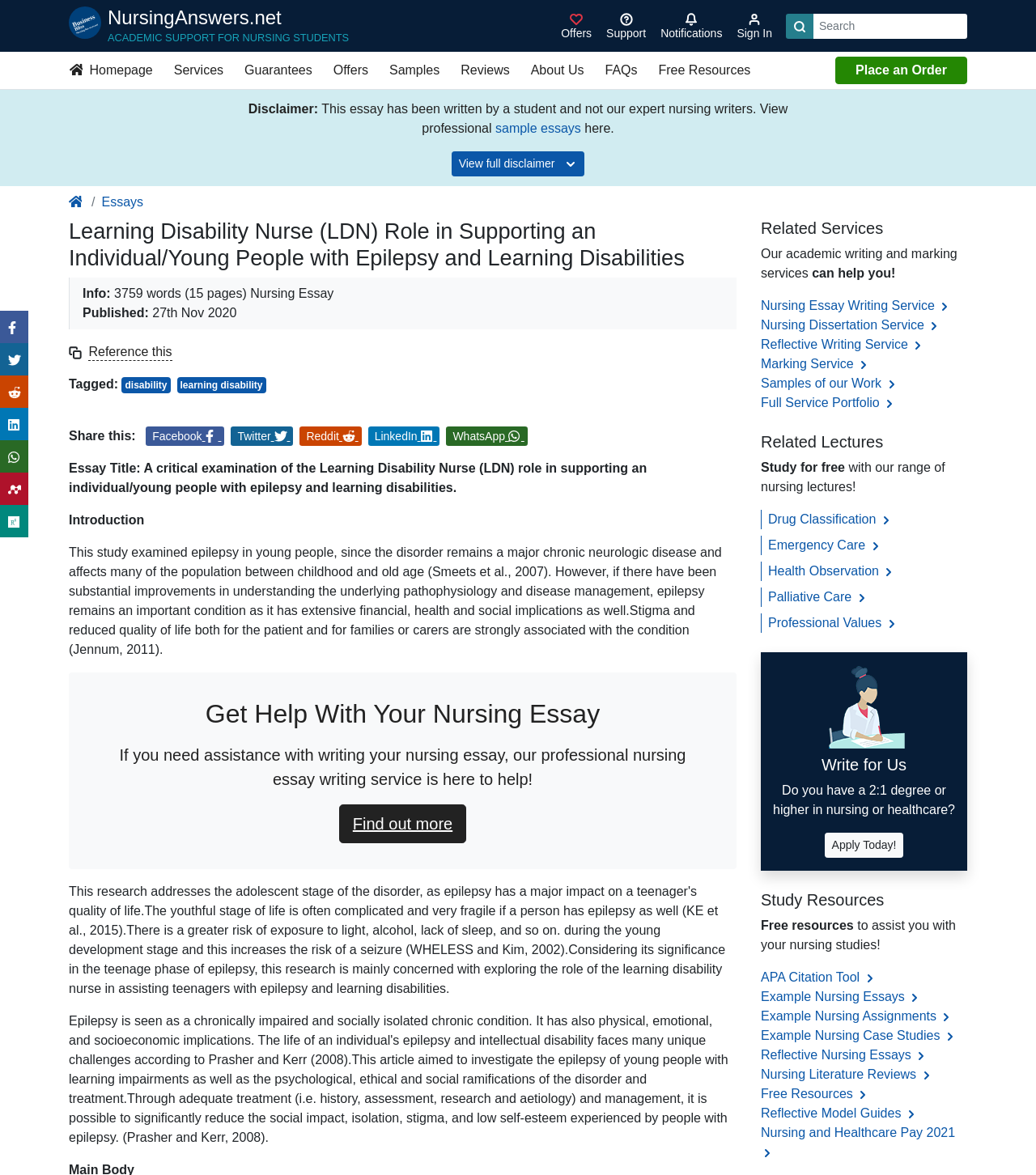Find the bounding box coordinates for the element described here: "Example Nursing Essays".

[0.734, 0.842, 0.889, 0.854]